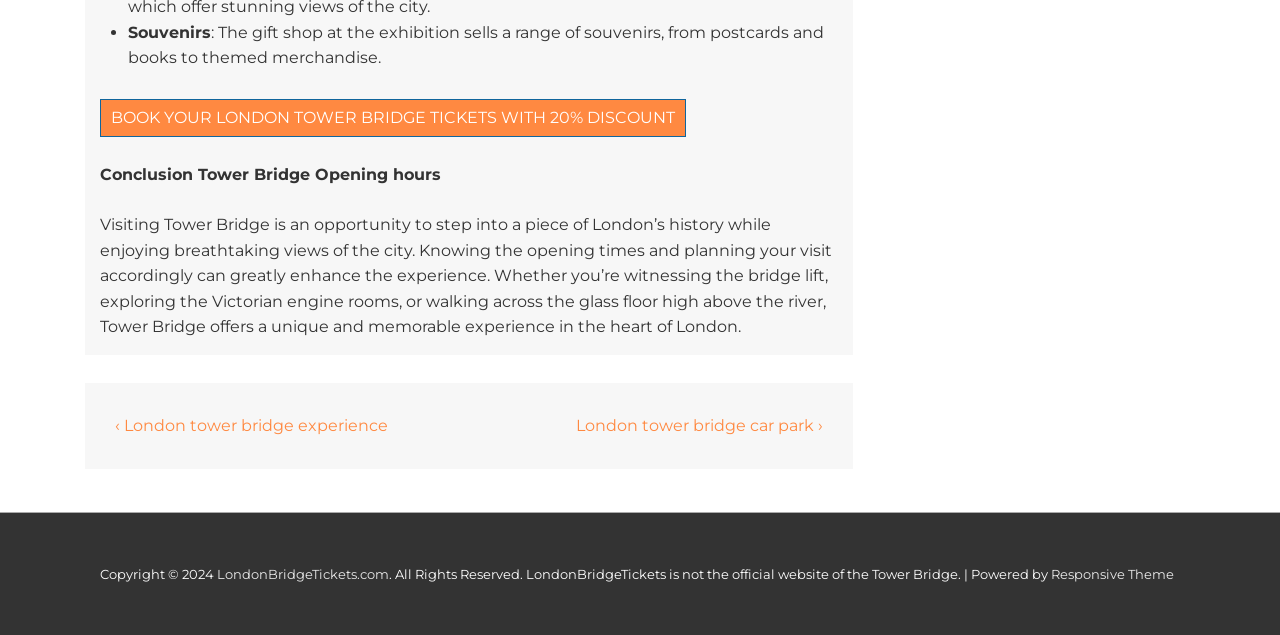What is the purpose of visiting Tower Bridge?
Please use the image to provide a one-word or short phrase answer.

To step into a piece of London’s history